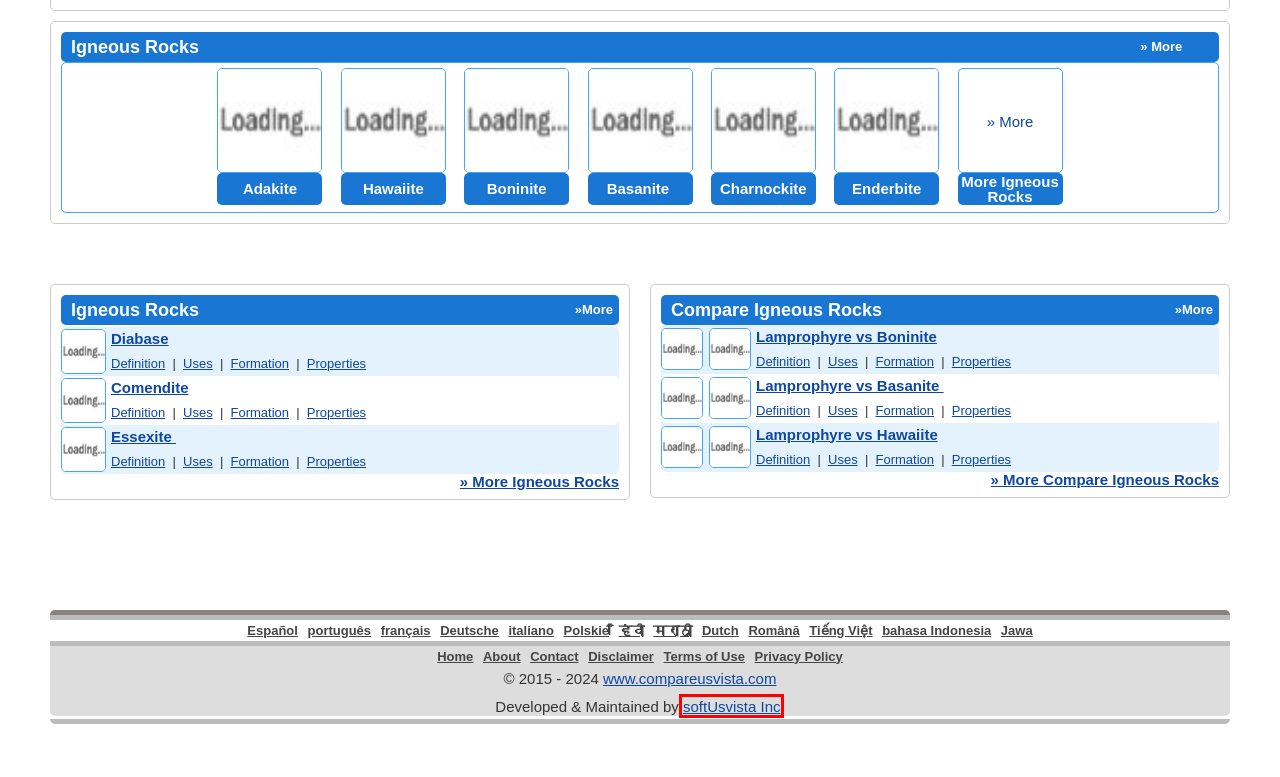Please examine the screenshot provided, which contains a red bounding box around a UI element. Select the webpage description that most accurately describes the new page displayed after clicking the highlighted element. Here are the candidates:
A. Aplit và lamprophyr định nghĩa
B. Aplite en Lamprophyre definition
C. softusvista - It's us!
D. Aplita y el Lamprophyre Definición
E. Hawaiite Rock | History | Origin
F. aplite dan lamprophyre Definisi
G. Aplite et lamprophyre définition
H. Charnockite Rock | History | Origin

C